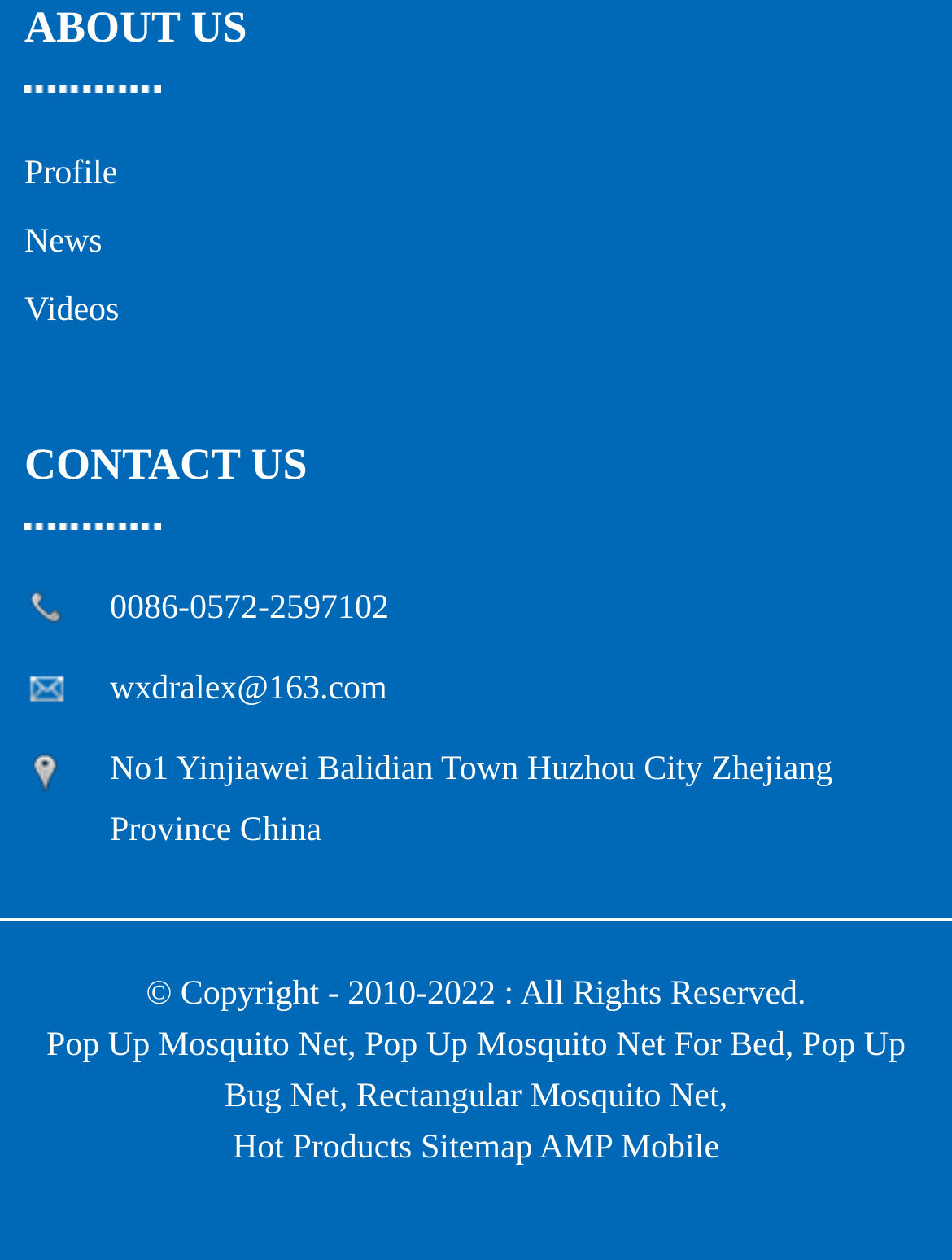Respond to the following query with just one word or a short phrase: 
What is the copyright year range on the webpage?

2010-2022